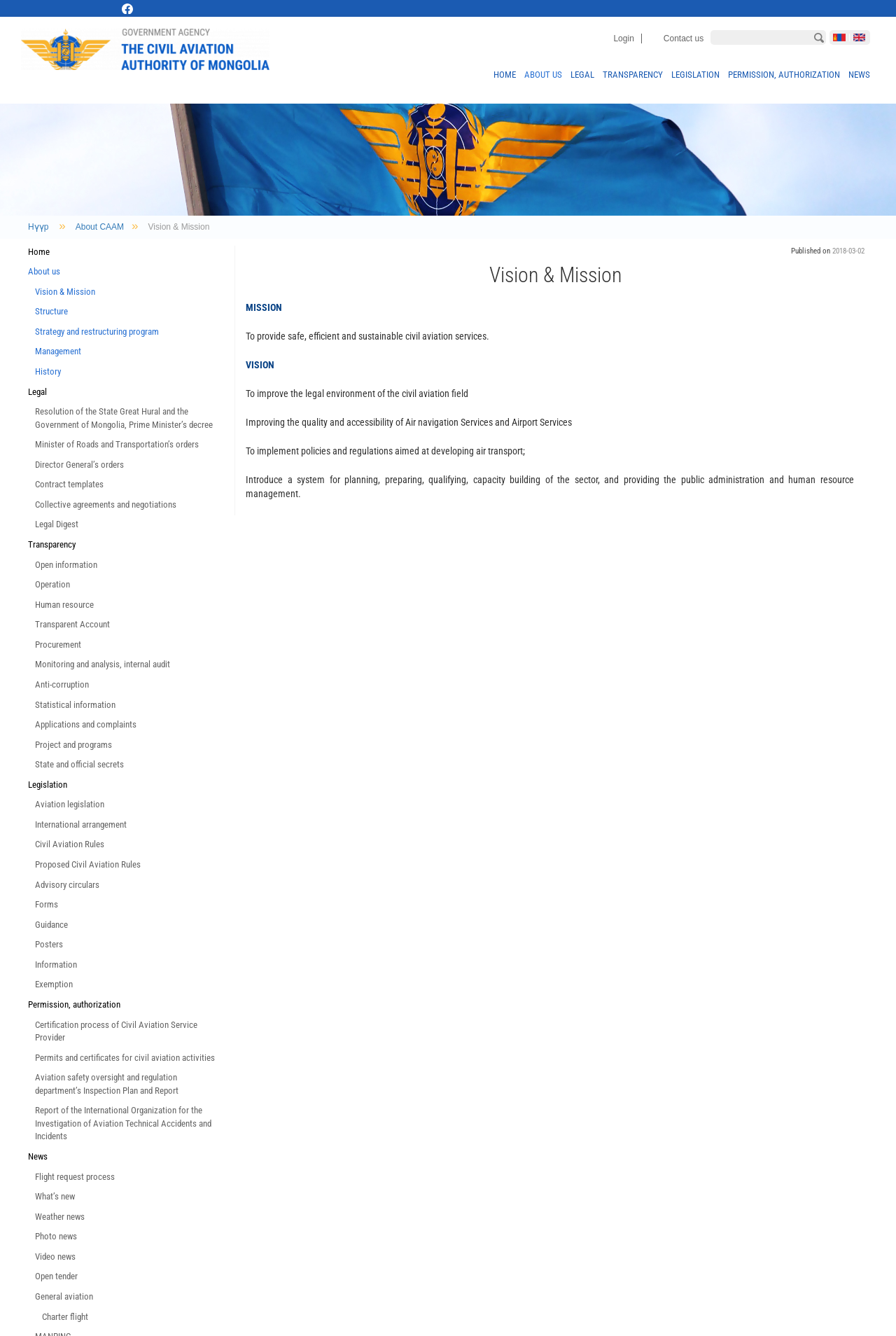Using the provided element description "Project and programs", determine the bounding box coordinates of the UI element.

[0.039, 0.553, 0.125, 0.561]